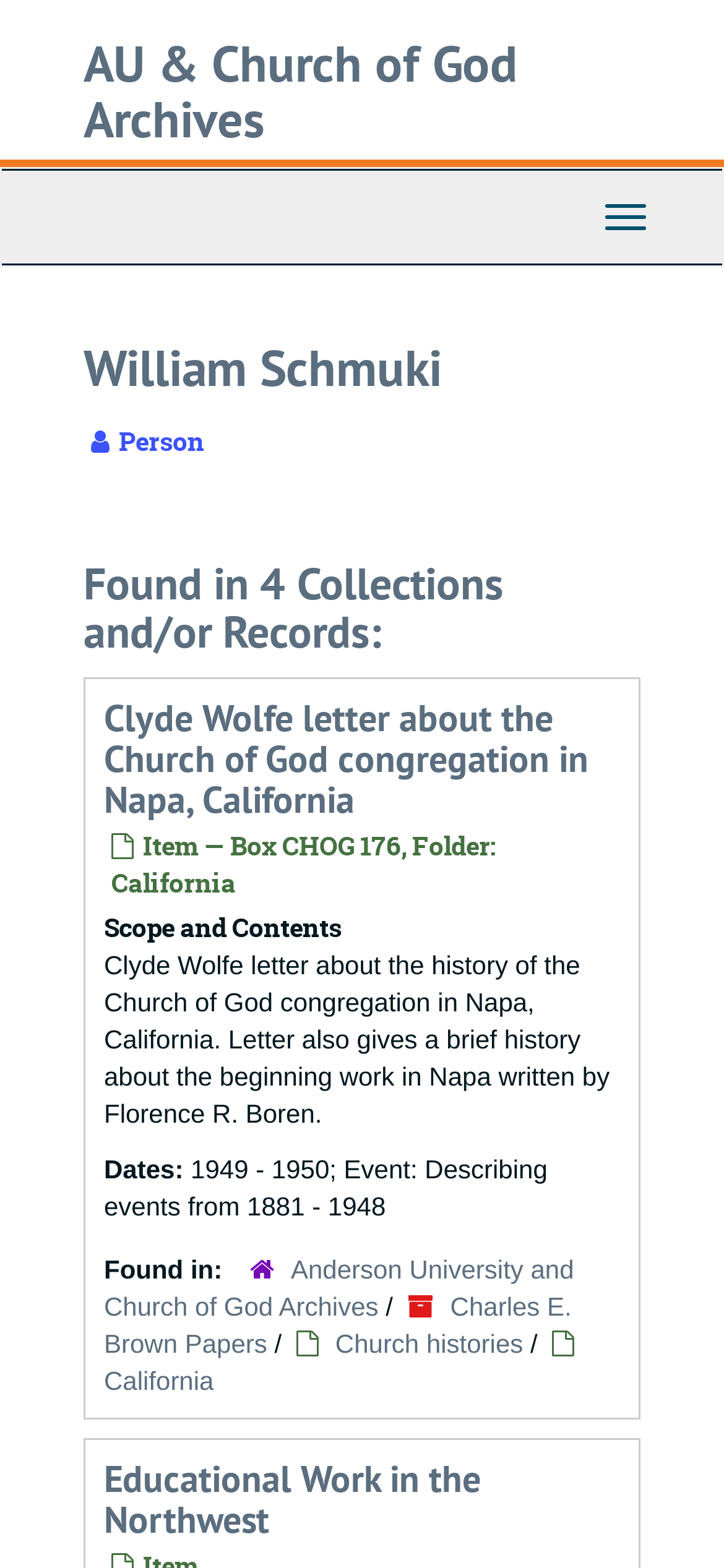What is the title of the letter written by Clyde Wolfe?
Answer with a single word or phrase by referring to the visual content.

Clyde Wolfe letter about the Church of God congregation in Napa, California